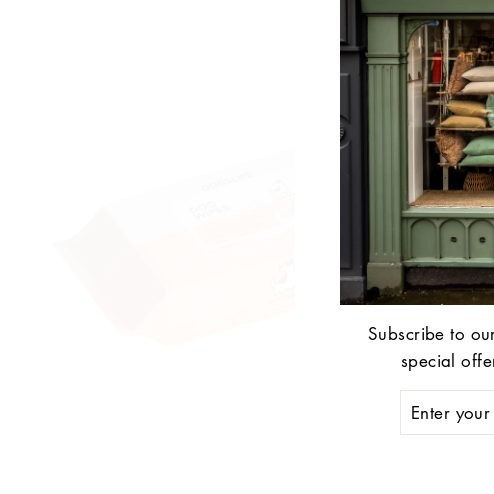What is the purpose of the call to action below the image?
Provide a concise answer using a single word or phrase based on the image.

To invite viewers to subscribe for special offers